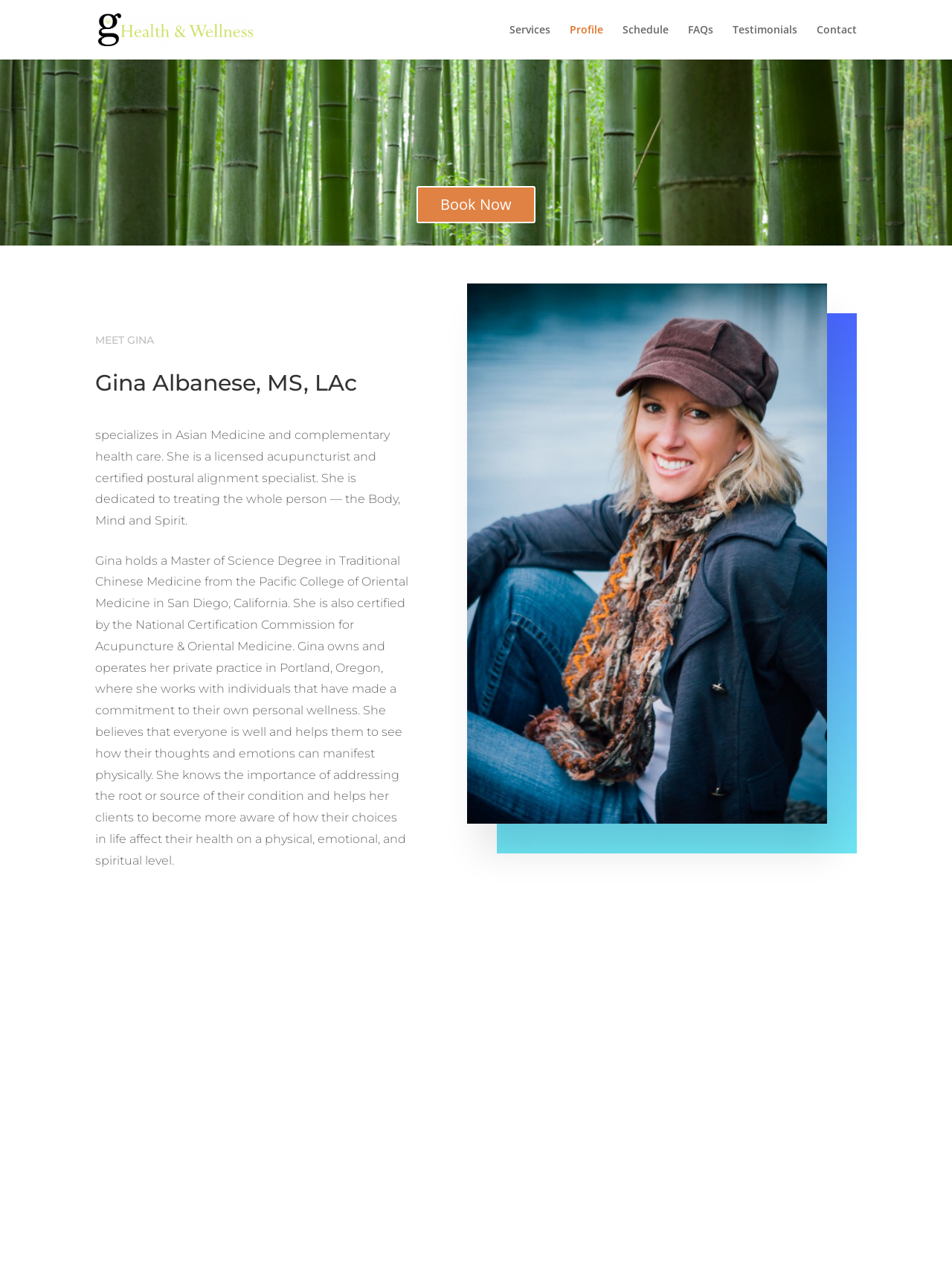Give an in-depth explanation of the webpage layout and content.

The webpage is about Gina, a licensed acupuncturist and certified postural alignment specialist, and her practice, Green Qi. At the top left, there is a logo image of Green Qi, accompanied by a link to the same name. 

To the right of the logo, there are six navigation links: Services, Profile, Schedule, FAQs, Testimonials, and Contact, which are evenly spaced and aligned horizontally. 

Below the navigation links, there is a layout table that takes up most of the page's width. Within the table, there is a prominent "Book Now A" link, positioned roughly in the middle of the page.

The main content of the page is divided into sections. The first section starts with a heading "MEET GINA" in a larger font, followed by a heading that introduces Gina Albanese, MS, LAc. Below the heading, there is a paragraph that describes Gina's specialization in Asian Medicine and complementary health care.

The next section is a longer paragraph that provides more details about Gina's education, certification, and her approach to treating patients. This section is accompanied by a large image that takes up most of the page's width.

The final section is another paragraph that describes Gina's unique approach to treatment, blending Eastern and Western philosophies to help her clients achieve balance and wellness.